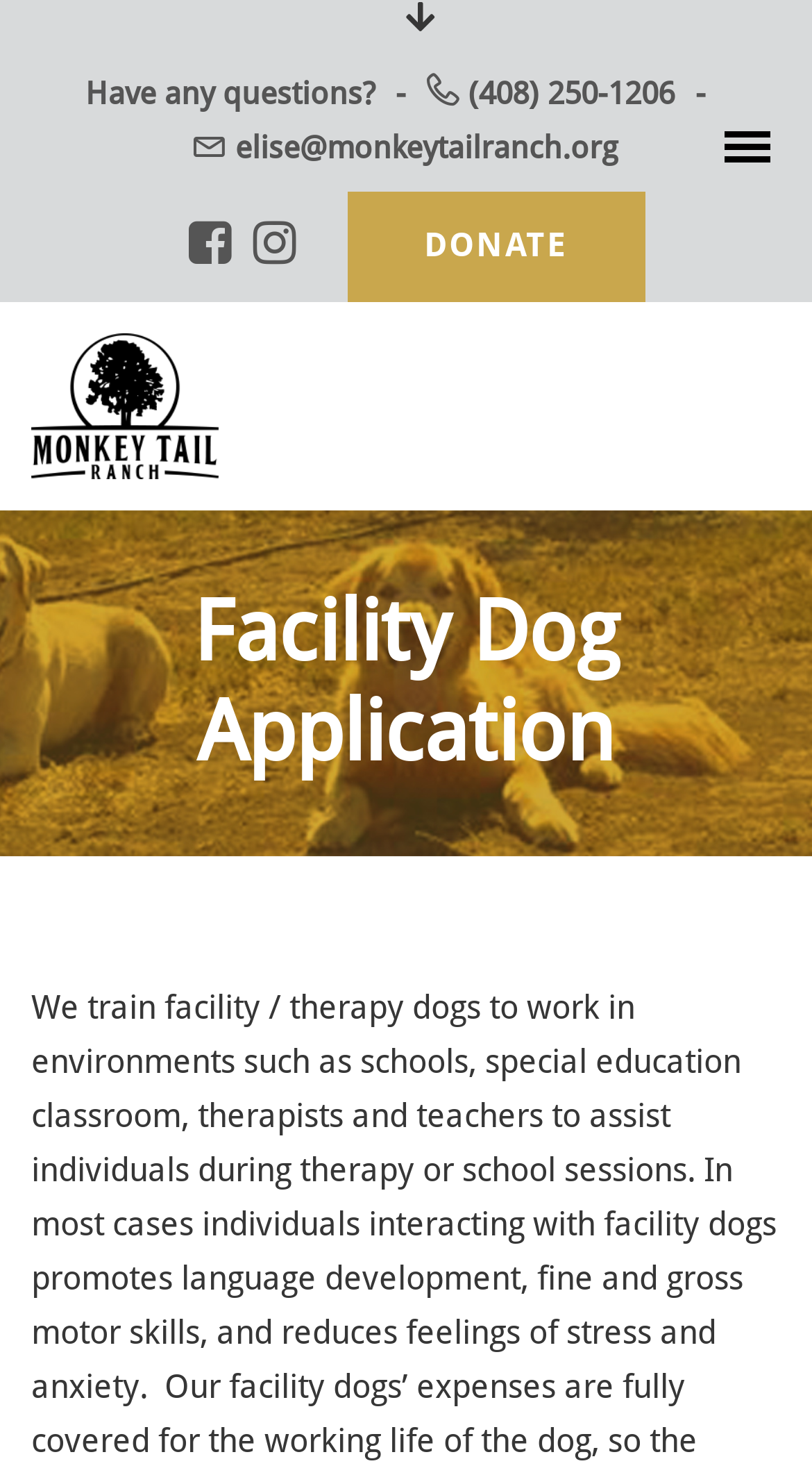Refer to the element description (408) 250-1206 and identify the corresponding bounding box in the screenshot. Format the coordinates as (top-left x, top-left y, bottom-right x, bottom-right y) with values in the range of 0 to 1.

[0.577, 0.051, 0.831, 0.076]